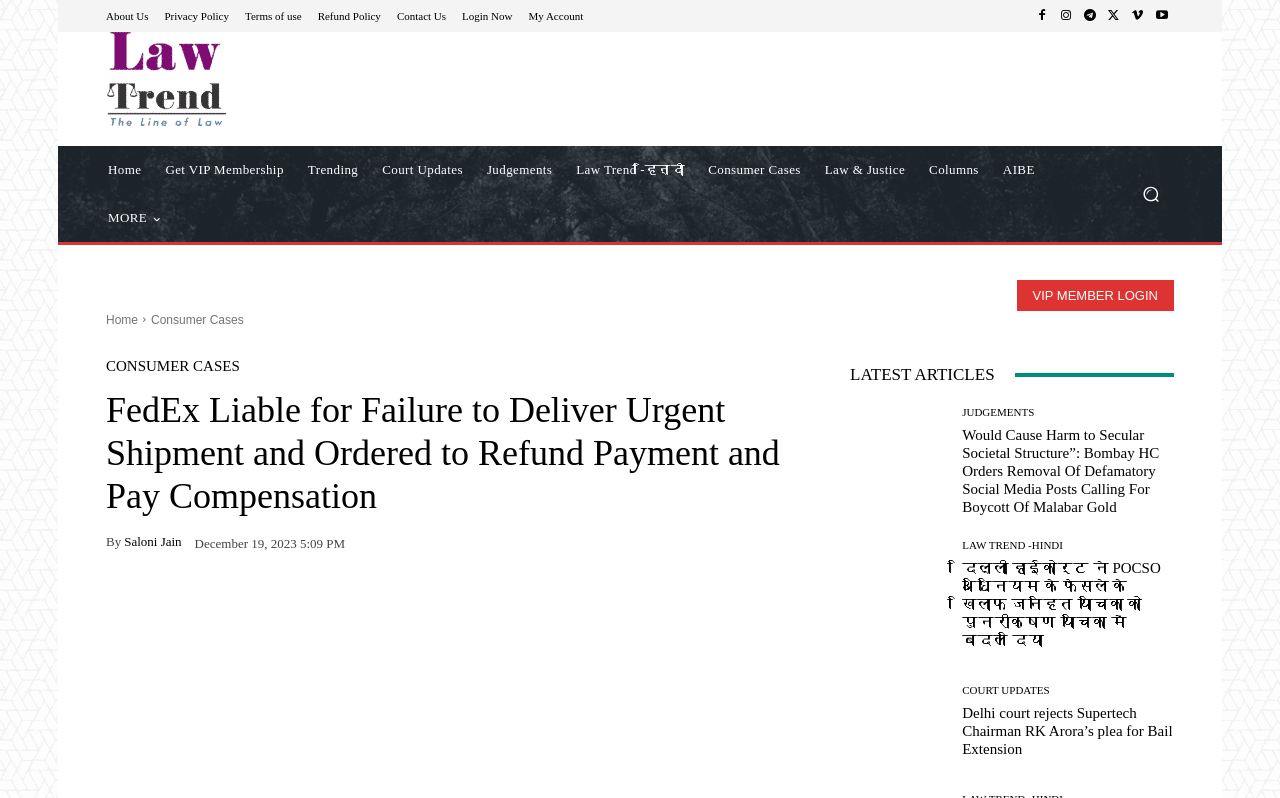Please mark the bounding box coordinates of the area that should be clicked to carry out the instruction: "Click on the 'About Us' link".

[0.083, 0.013, 0.116, 0.027]